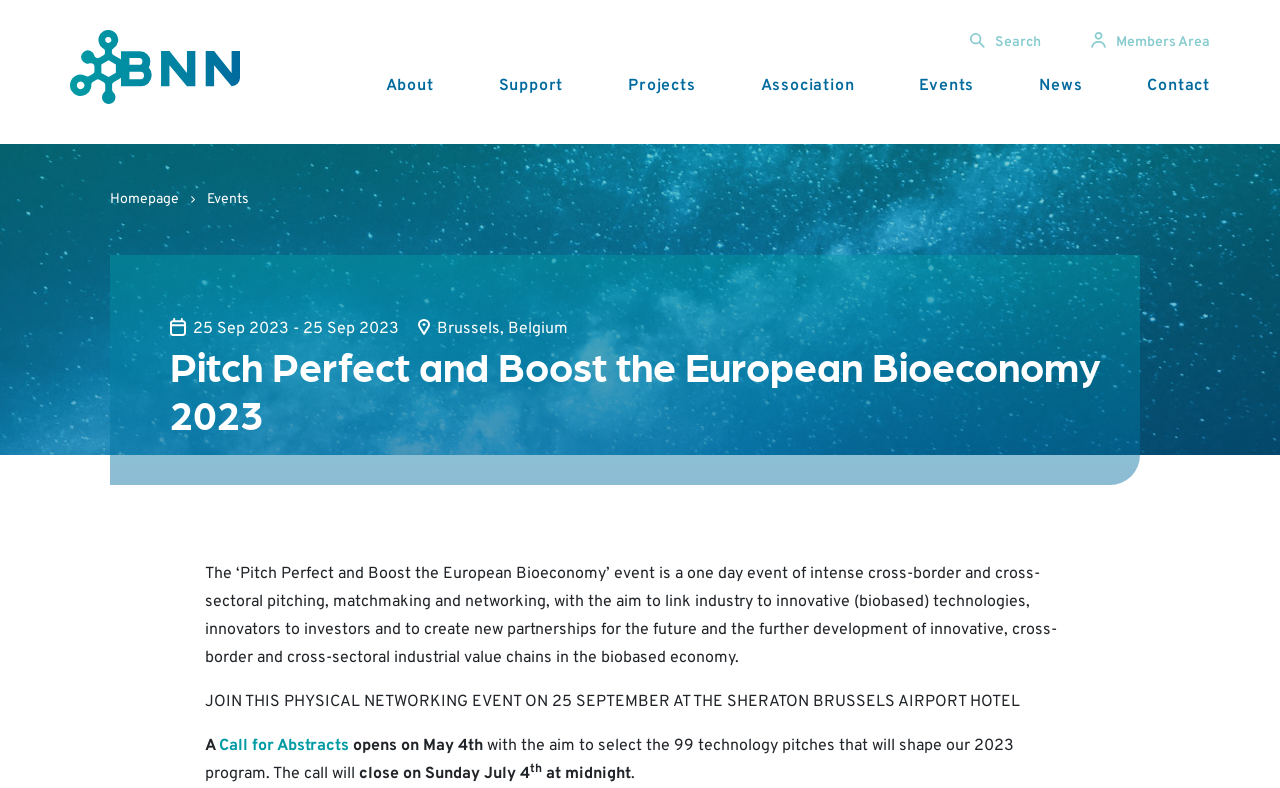Respond to the question with just a single word or phrase: 
When is the call for abstracts closing?

Sunday July 4